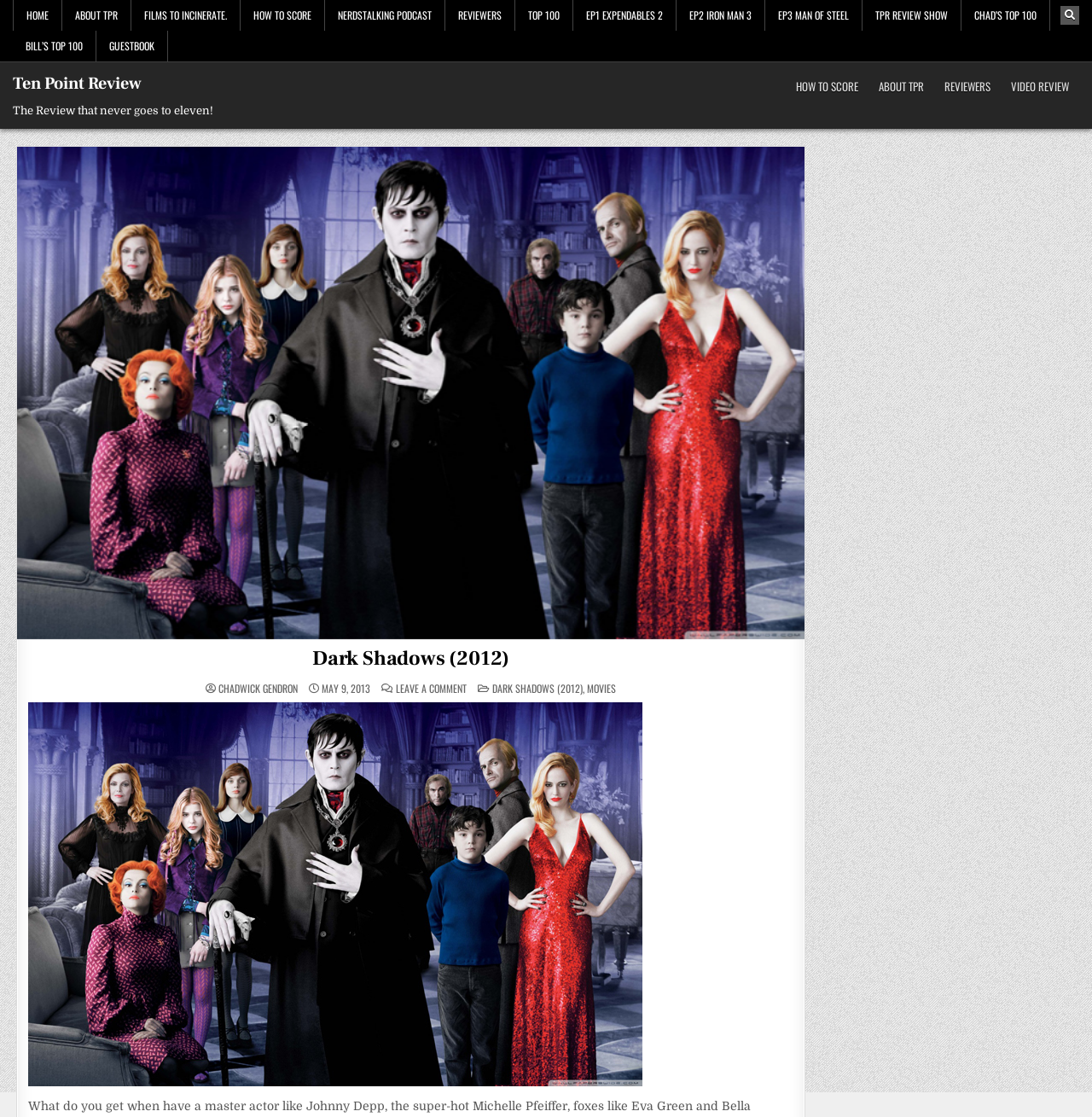Please provide the bounding box coordinates for the element that needs to be clicked to perform the following instruction: "Visit the ABOUT TPR page". The coordinates should be given as four float numbers between 0 and 1, i.e., [left, top, right, bottom].

[0.057, 0.0, 0.12, 0.028]